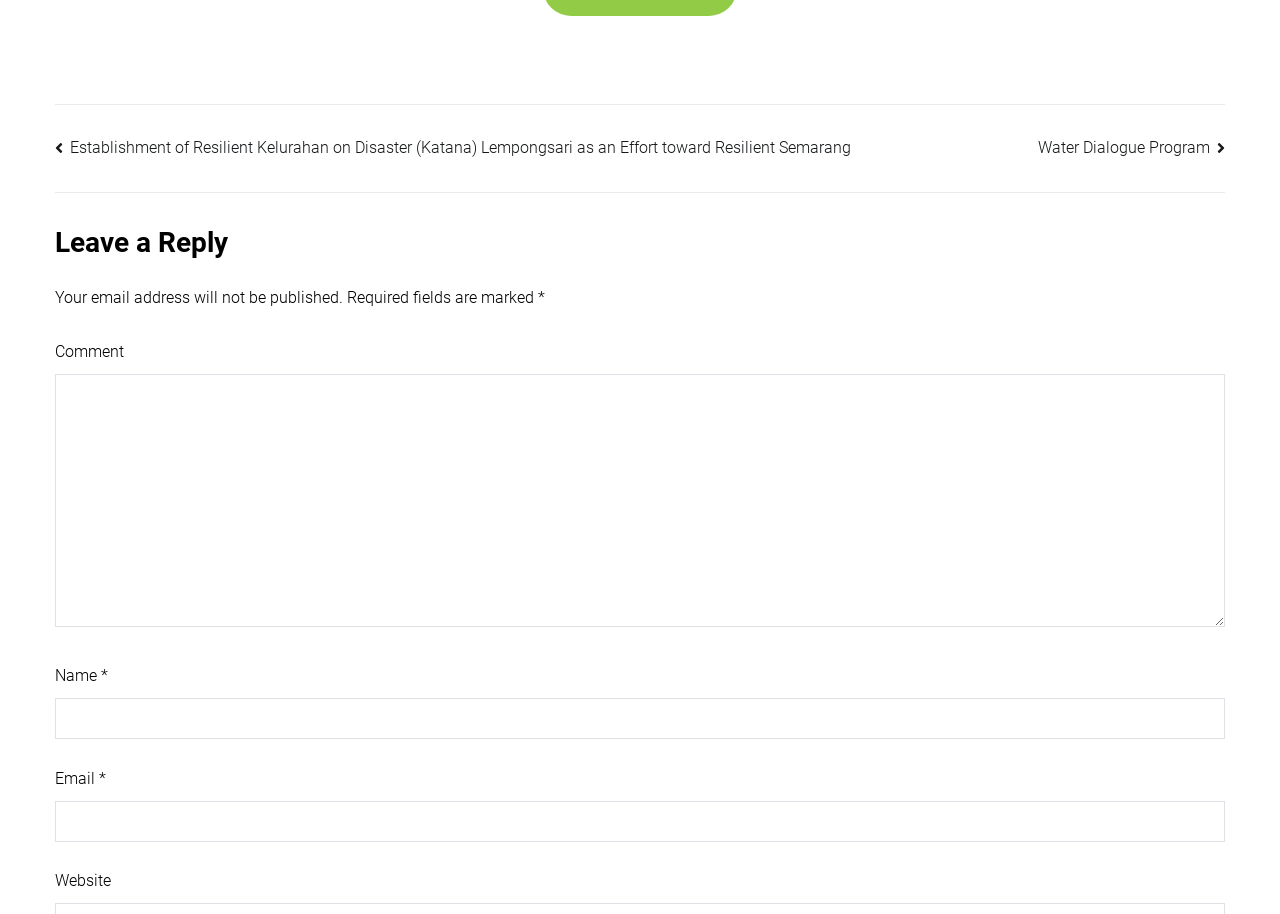Is the email field required in the comment section?
Carefully analyze the image and provide a thorough answer to the question.

I checked the email field in the comment section and found that it is marked with an asterisk, indicating that it is a required field.